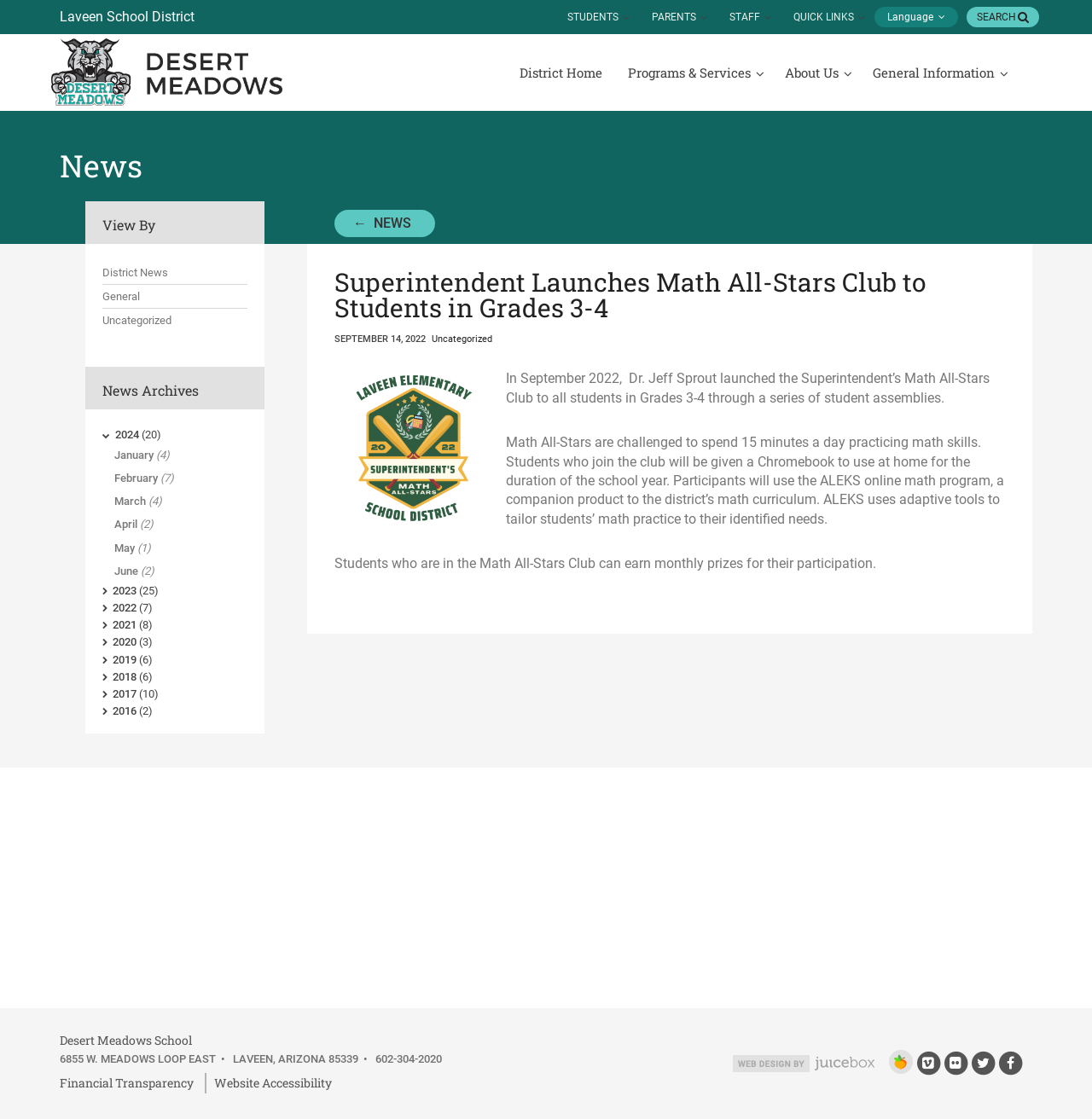Extract the bounding box for the UI element that matches this description: "Web Design by Juicebox Interactive".

[0.671, 0.943, 0.801, 0.958]